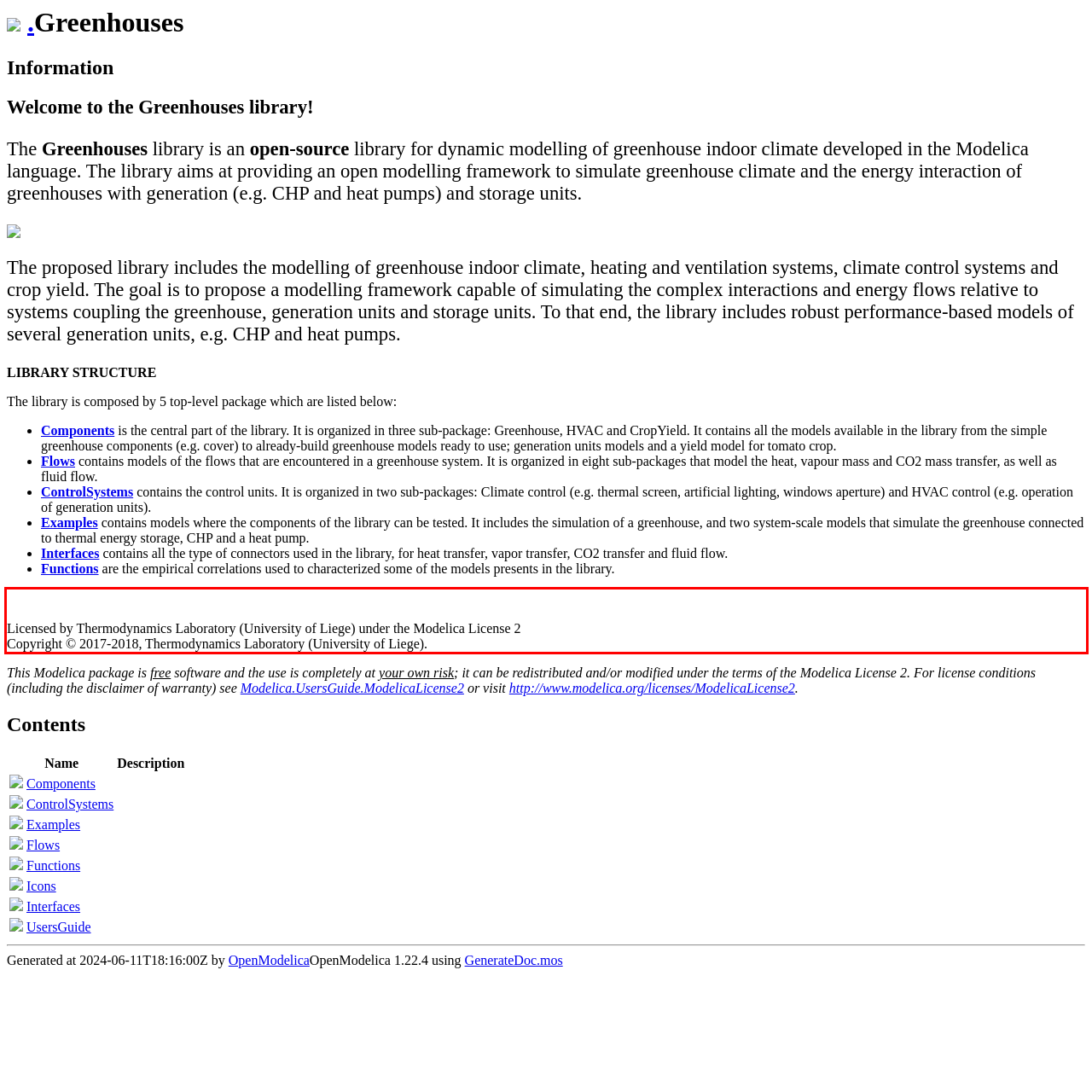From the given screenshot of a webpage, identify the red bounding box and extract the text content within it.

Licensed by Thermodynamics Laboratory (University of Liege) under the Modelica License 2 Copyright © 2017-2018, Thermodynamics Laboratory (University of Liege).